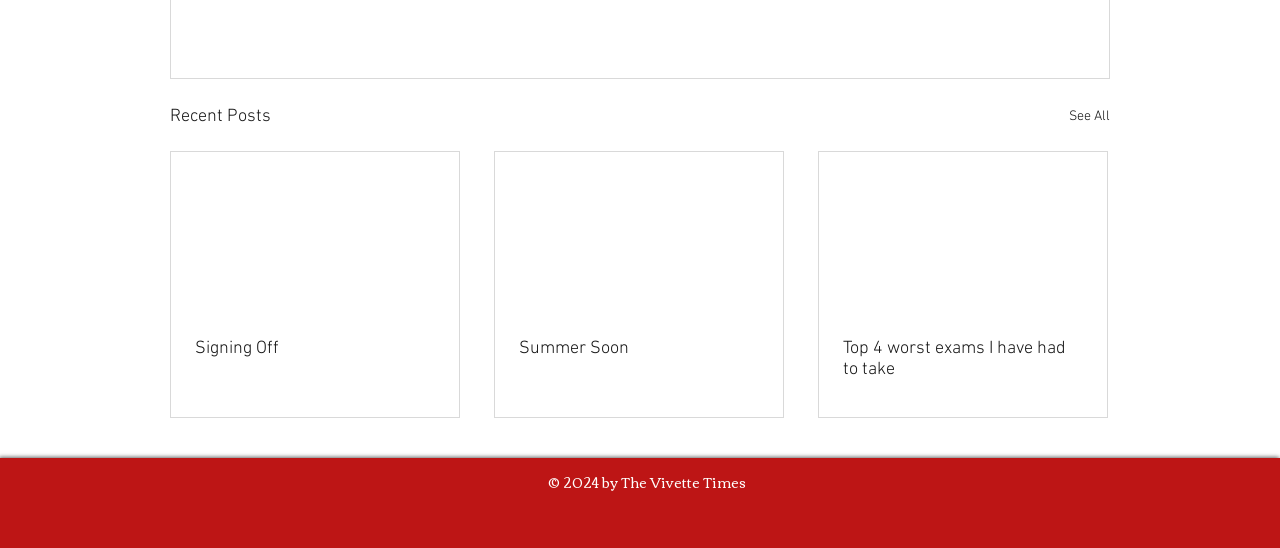For the element described, predict the bounding box coordinates as (top-left x, top-left y, bottom-right x, bottom-right y). All values should be between 0 and 1. Element description: Signing Off

[0.152, 0.617, 0.34, 0.656]